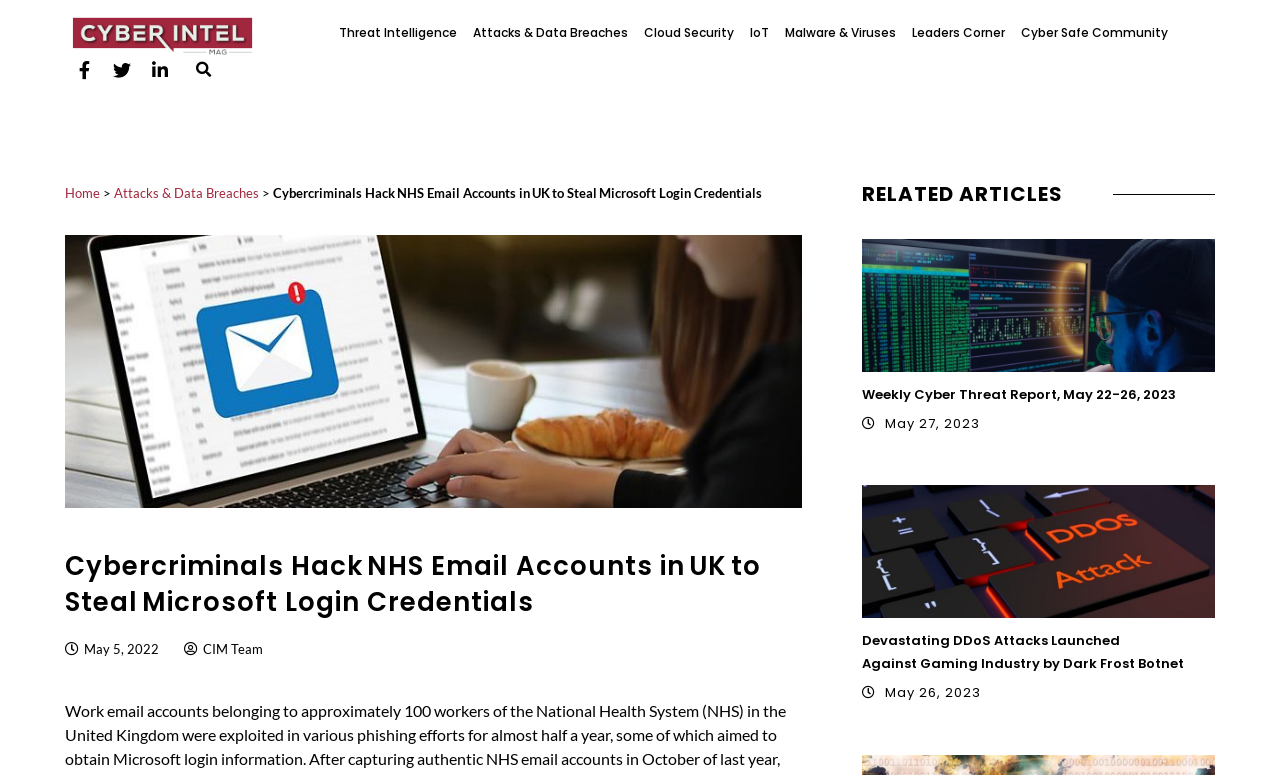Given the following UI element description: "Boniface Recoverer Trident", find the bounding box coordinates in the webpage screenshot.

None